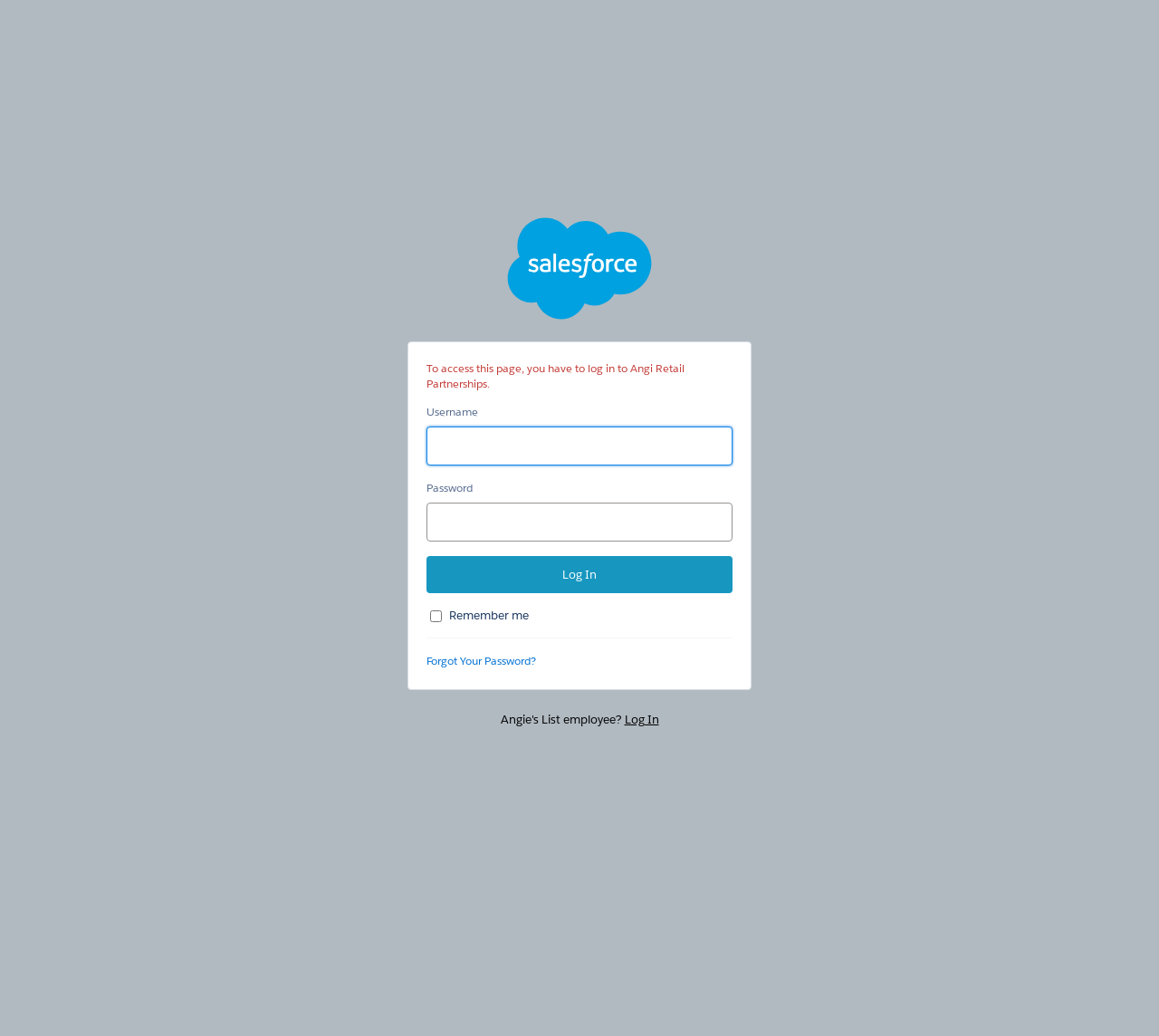Carefully examine the image and provide an in-depth answer to the question: What can users do if they forgot their password?

I found a link element with the text 'Forgot Your Password?' located below the password input field, which suggests that users can click on this link to recover their forgotten password.